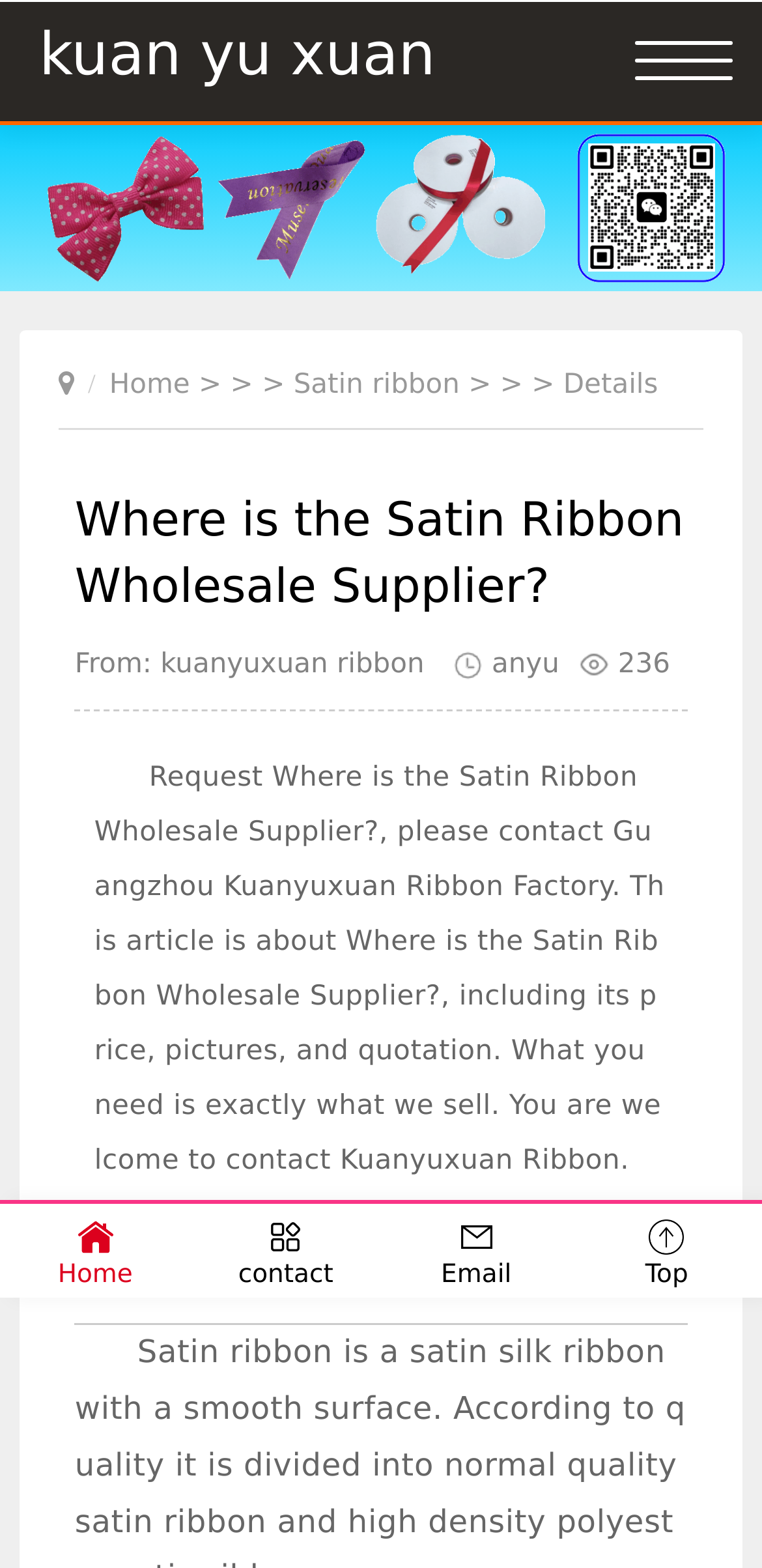Use one word or a short phrase to answer the question provided: 
How many links are present in the top navigation bar?

5